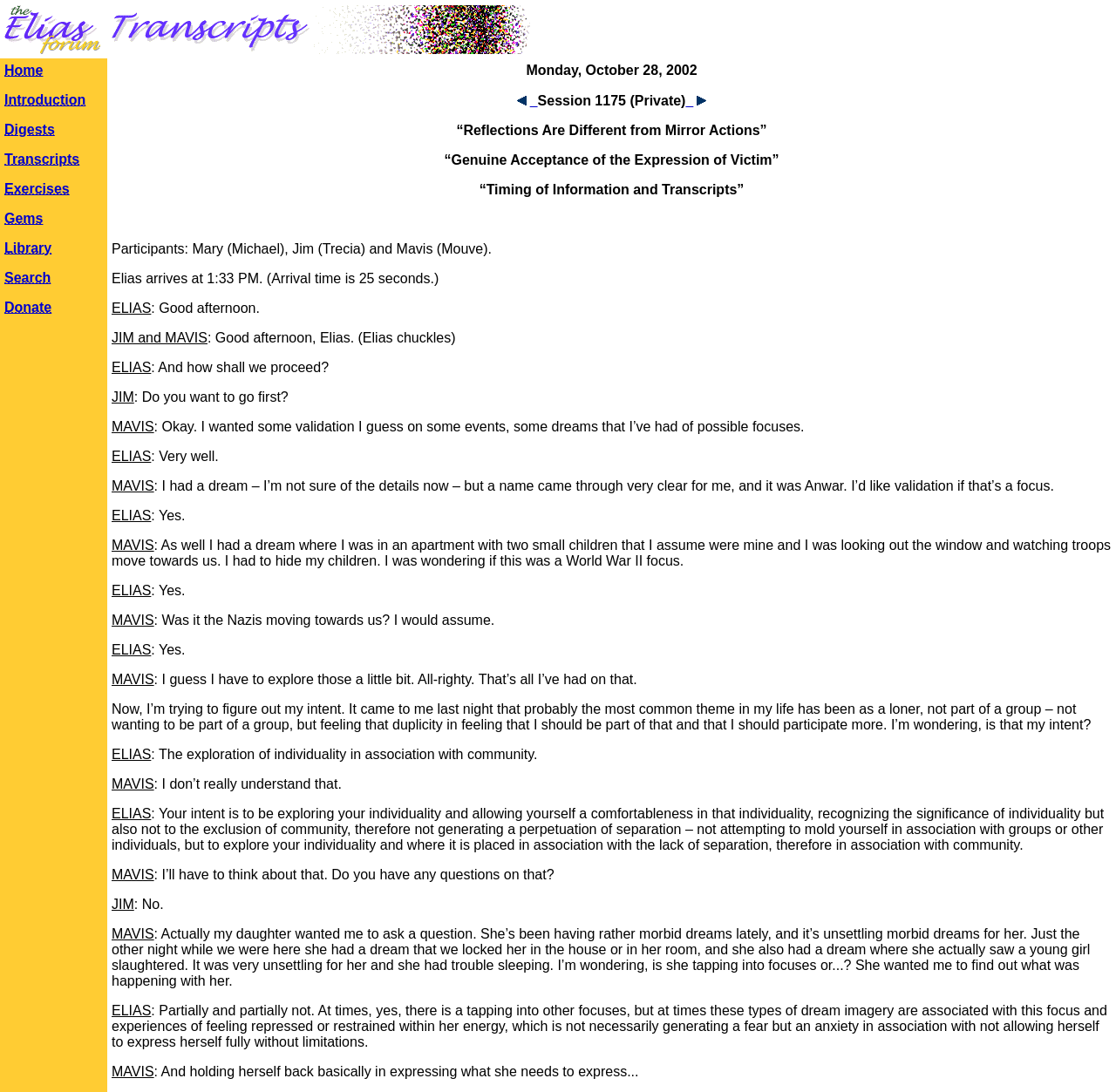What is the reason for Mavis' daughter's unsettling dreams?
Based on the visual information, provide a detailed and comprehensive answer.

The question is asking about the reason for Mavis' daughter's unsettling dreams. By reading the transcript, we can see that Elias responds that the dreams are partially associated with tapping into other focuses, but also with feeling repressed or restrained within her energy, which is generating anxiety.